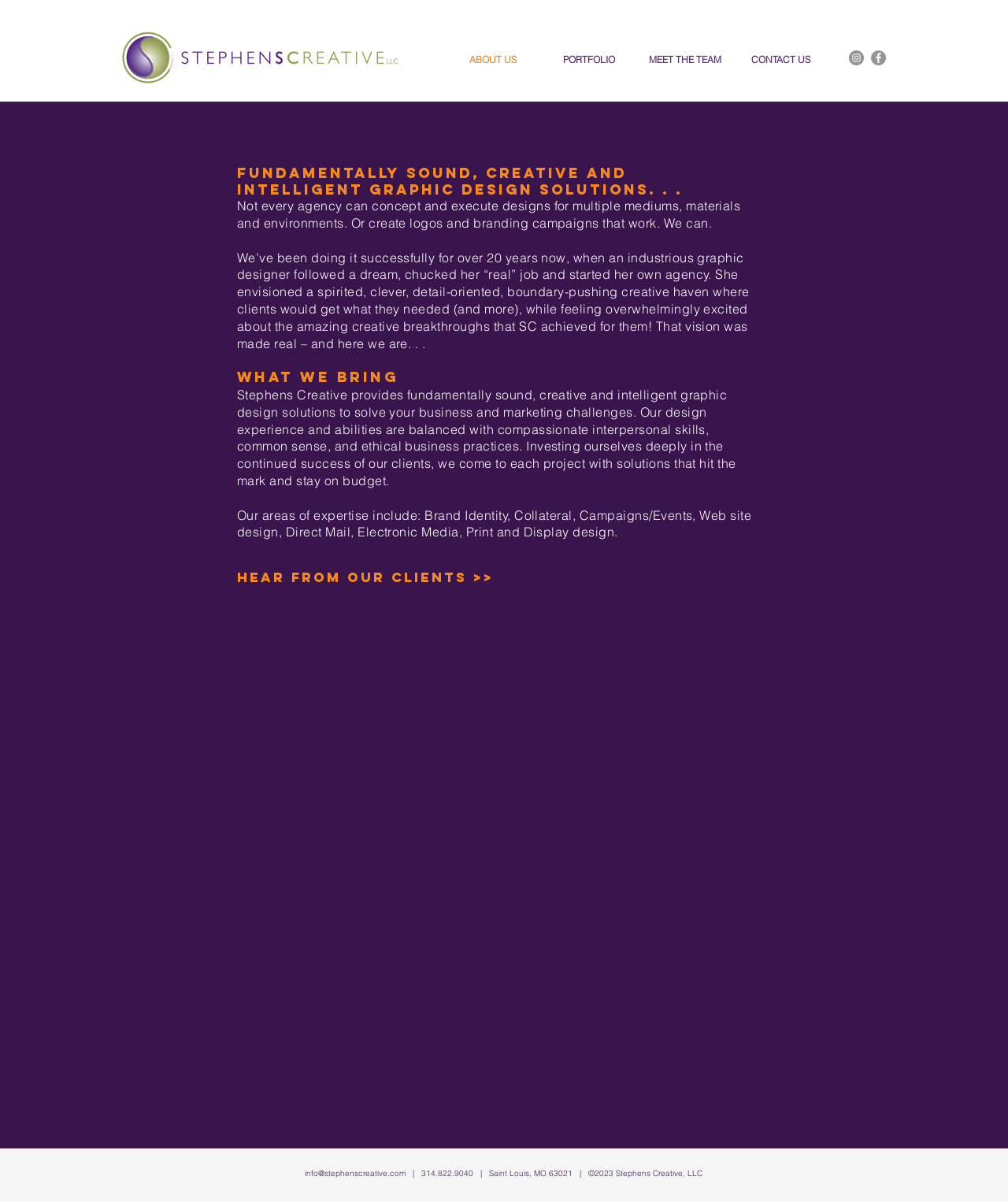Answer briefly with one word or phrase:
What is the company's location?

Saint Louis, MO 63021